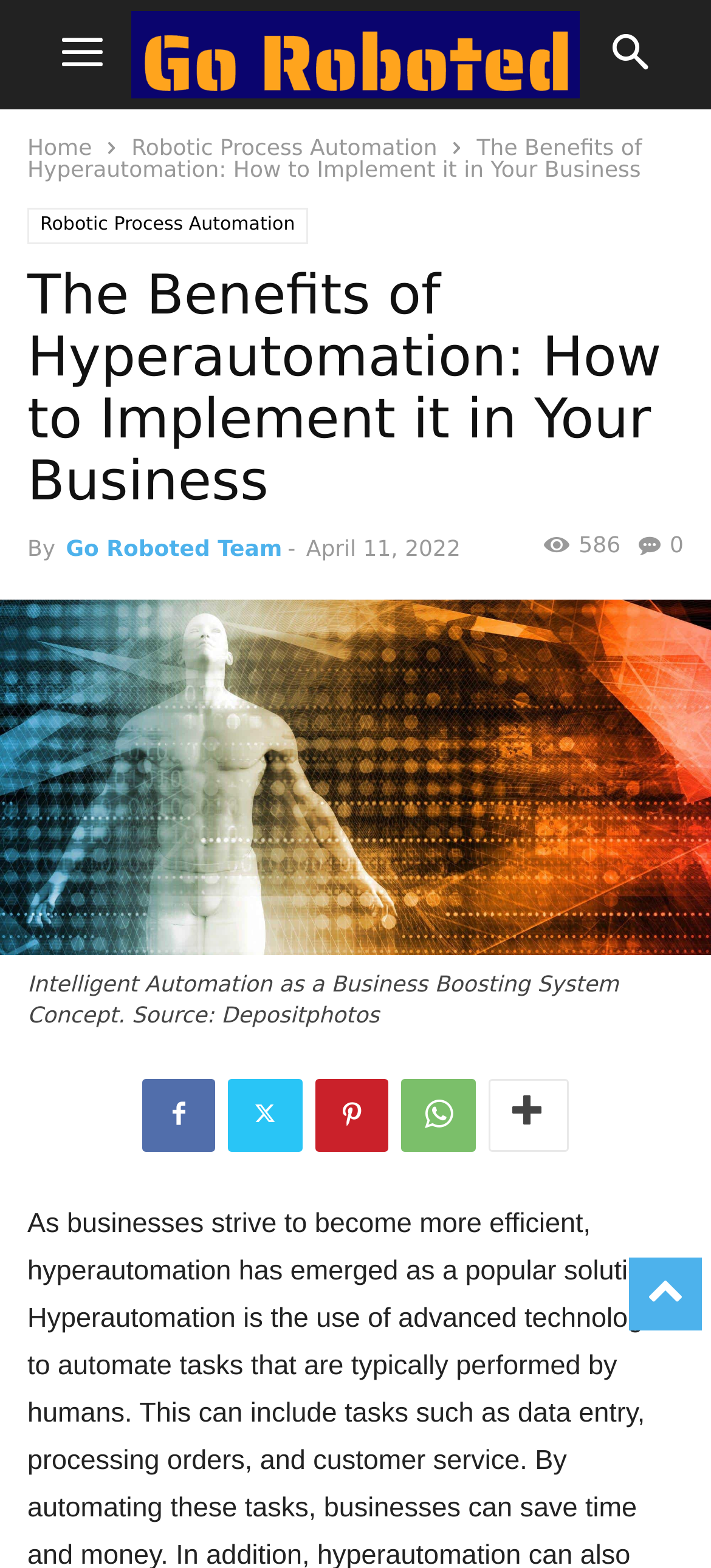What is the topic of the article?
Please elaborate on the answer to the question with detailed information.

Based on the webpage content, the topic of the article is hyperautomation, which is mentioned in the title 'The Benefits of Hyperautomation: How to Implement it in Your Business' and also in the figure caption 'Intelligent Automation as a Business Boosting System Concept'.